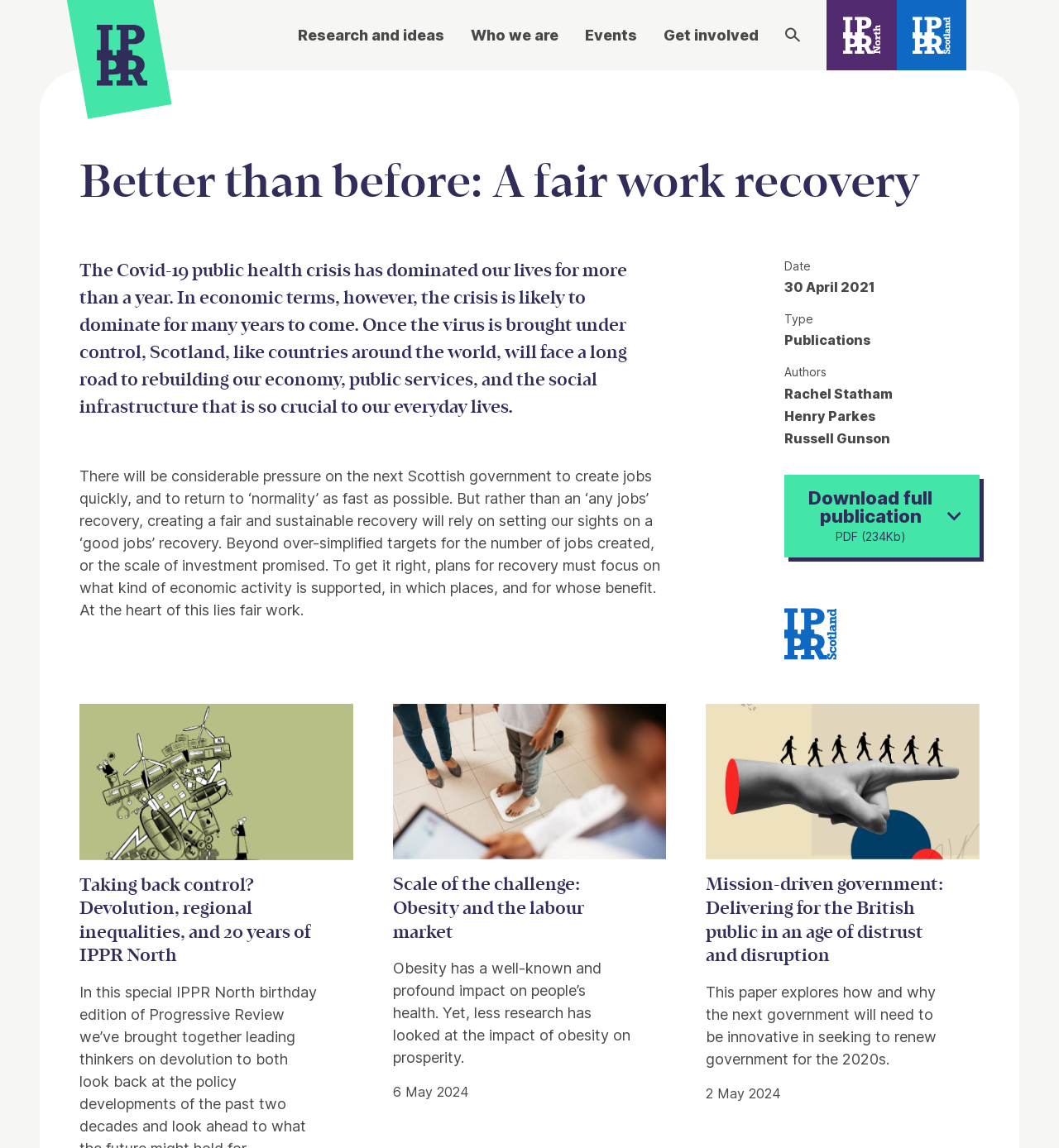Who are the authors of the publication?
Answer the question using a single word or phrase, according to the image.

Rachel Statham, Henry Parkes, Russell Gunson